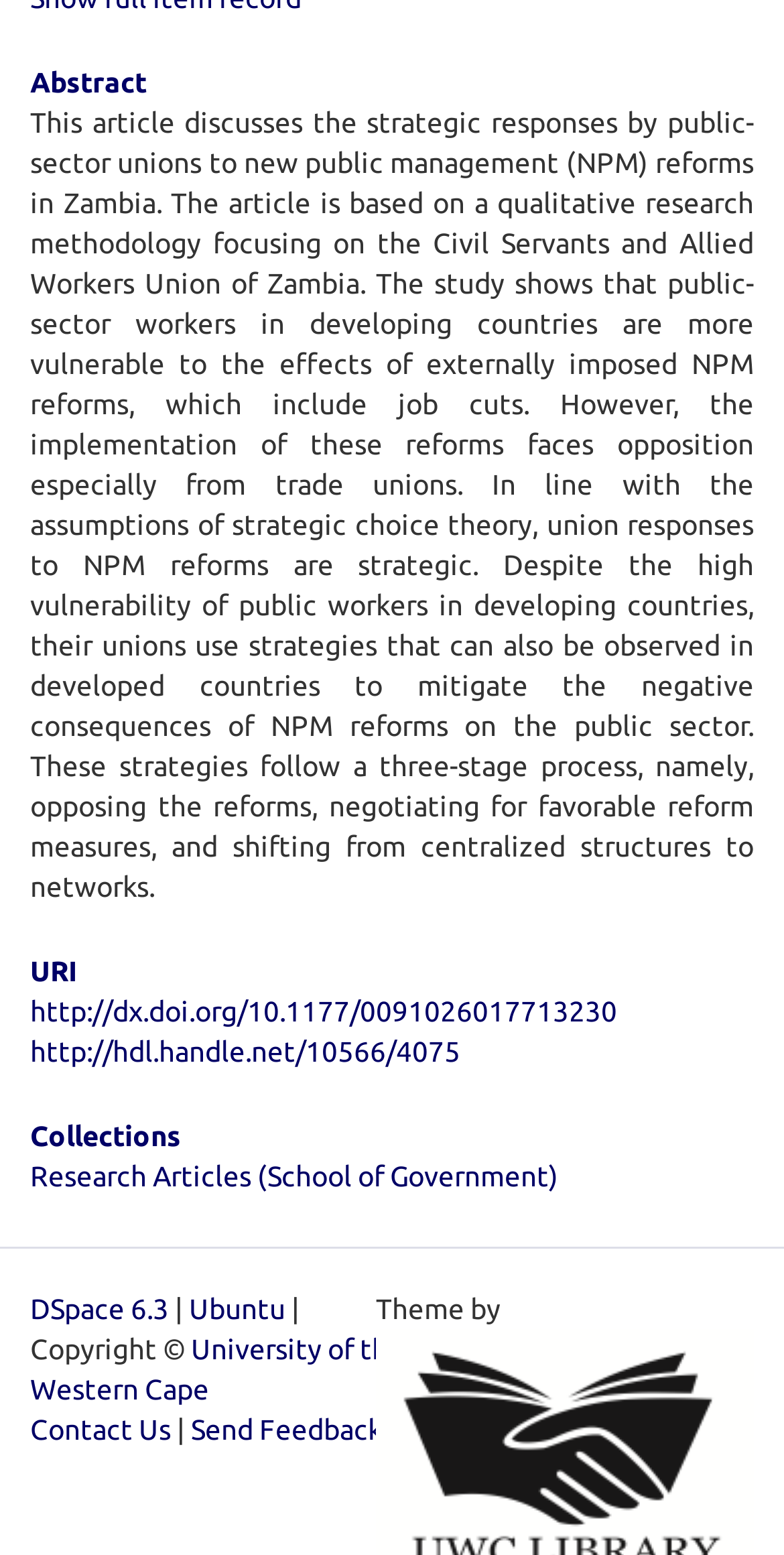Please locate the bounding box coordinates of the region I need to click to follow this instruction: "Send feedback".

[0.244, 0.909, 0.487, 0.93]